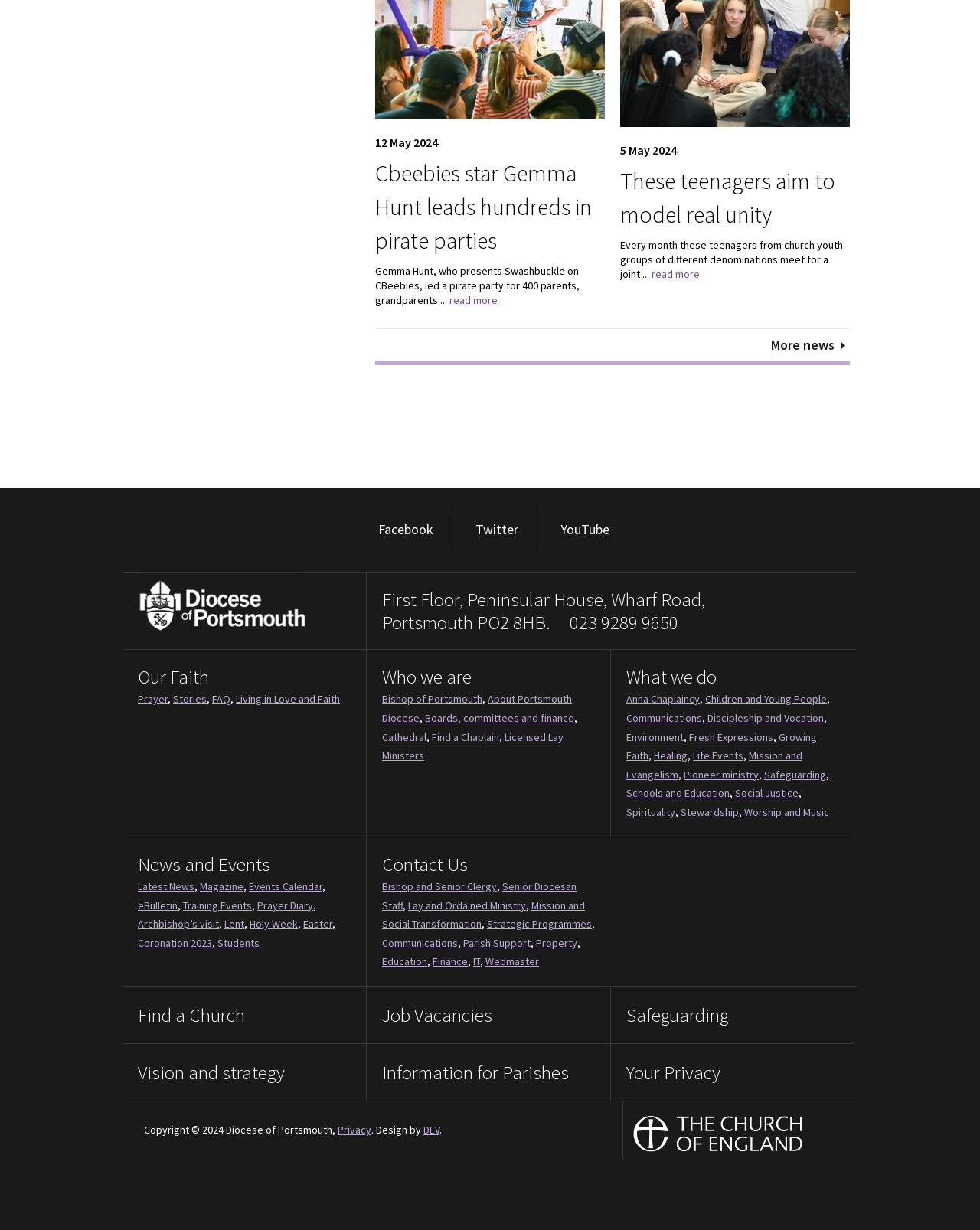Give a short answer to this question using one word or a phrase:
How many news articles are displayed?

2